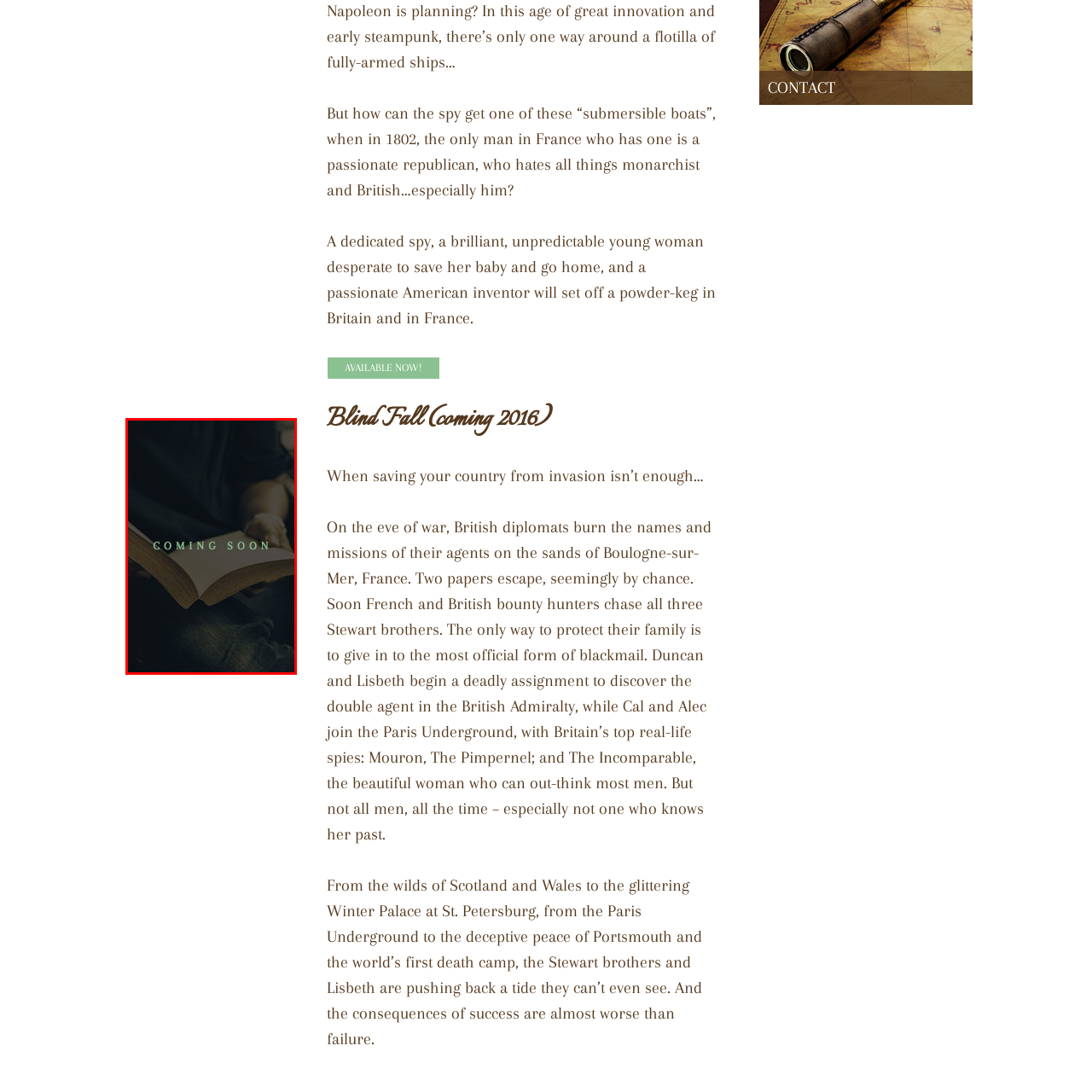Look at the area marked with a blue rectangle, Where does the story unfold? 
Provide your answer using a single word or phrase.

France and Britain